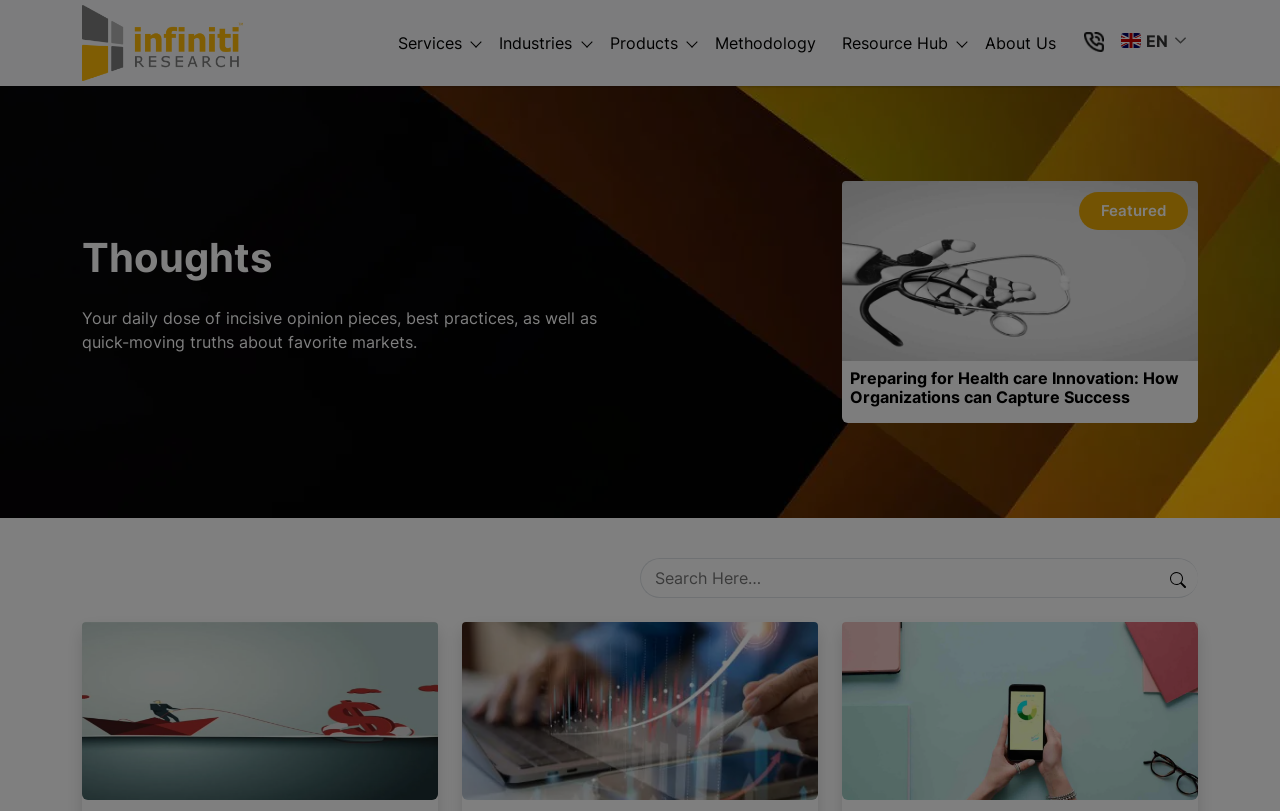Please locate the bounding box coordinates of the element that needs to be clicked to achieve the following instruction: "Read more about Preparing for Health care Innovation". The coordinates should be four float numbers between 0 and 1, i.e., [left, top, right, bottom].

[0.658, 0.32, 0.936, 0.522]